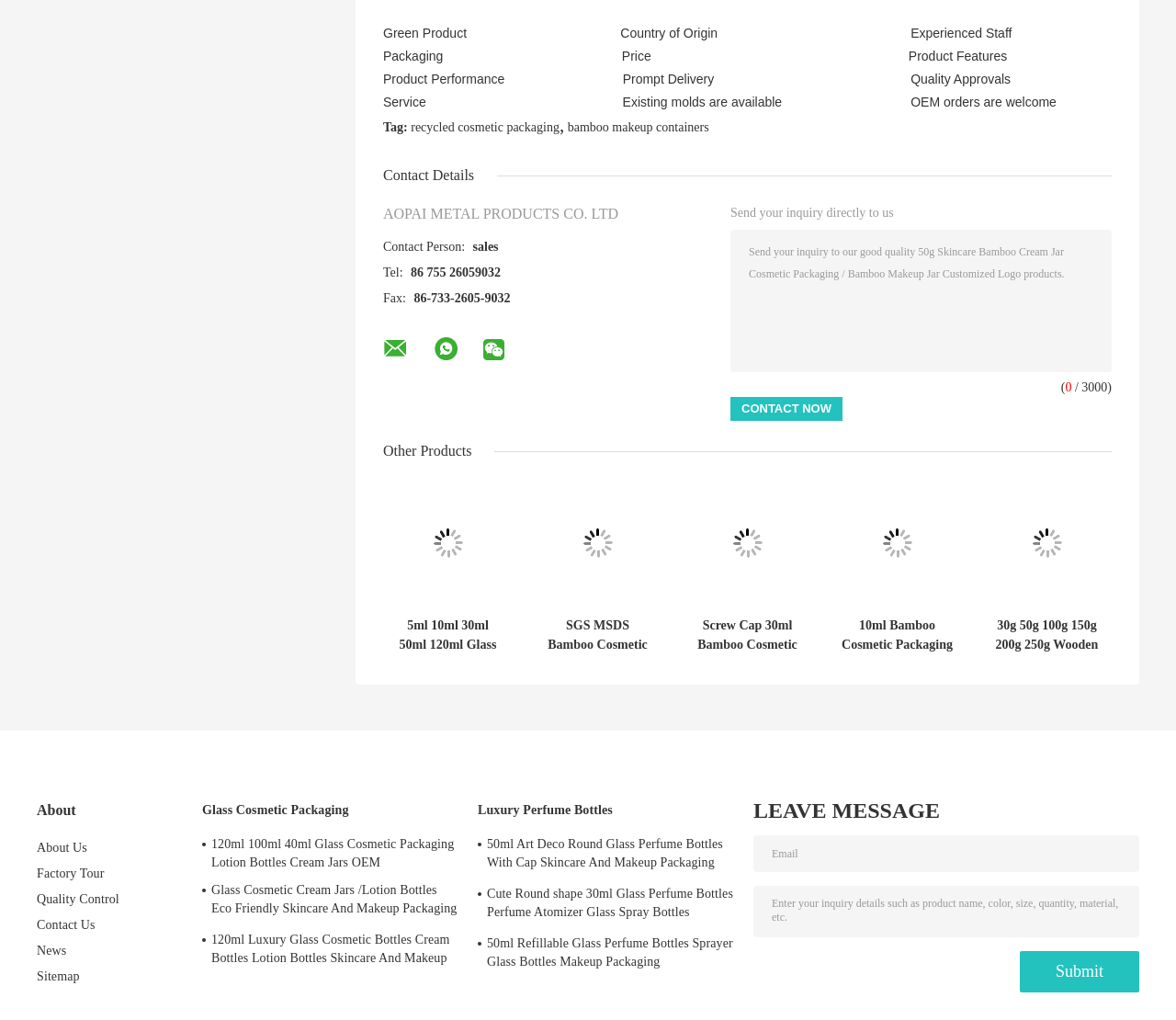Indicate the bounding box coordinates of the clickable region to achieve the following instruction: "Learn more about the company's quality control."

[0.031, 0.875, 0.101, 0.888]